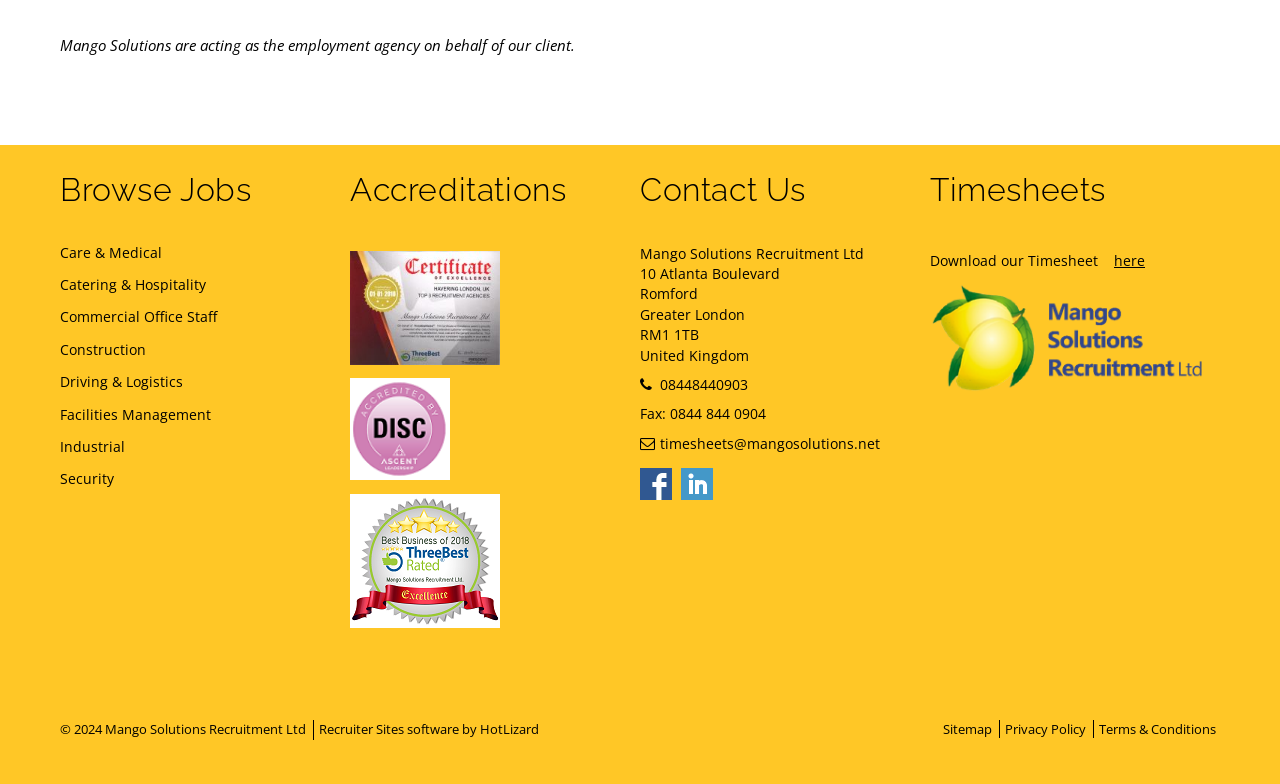Determine the bounding box coordinates of the clickable region to follow the instruction: "Follow us on Facebook".

[0.5, 0.597, 0.525, 0.638]